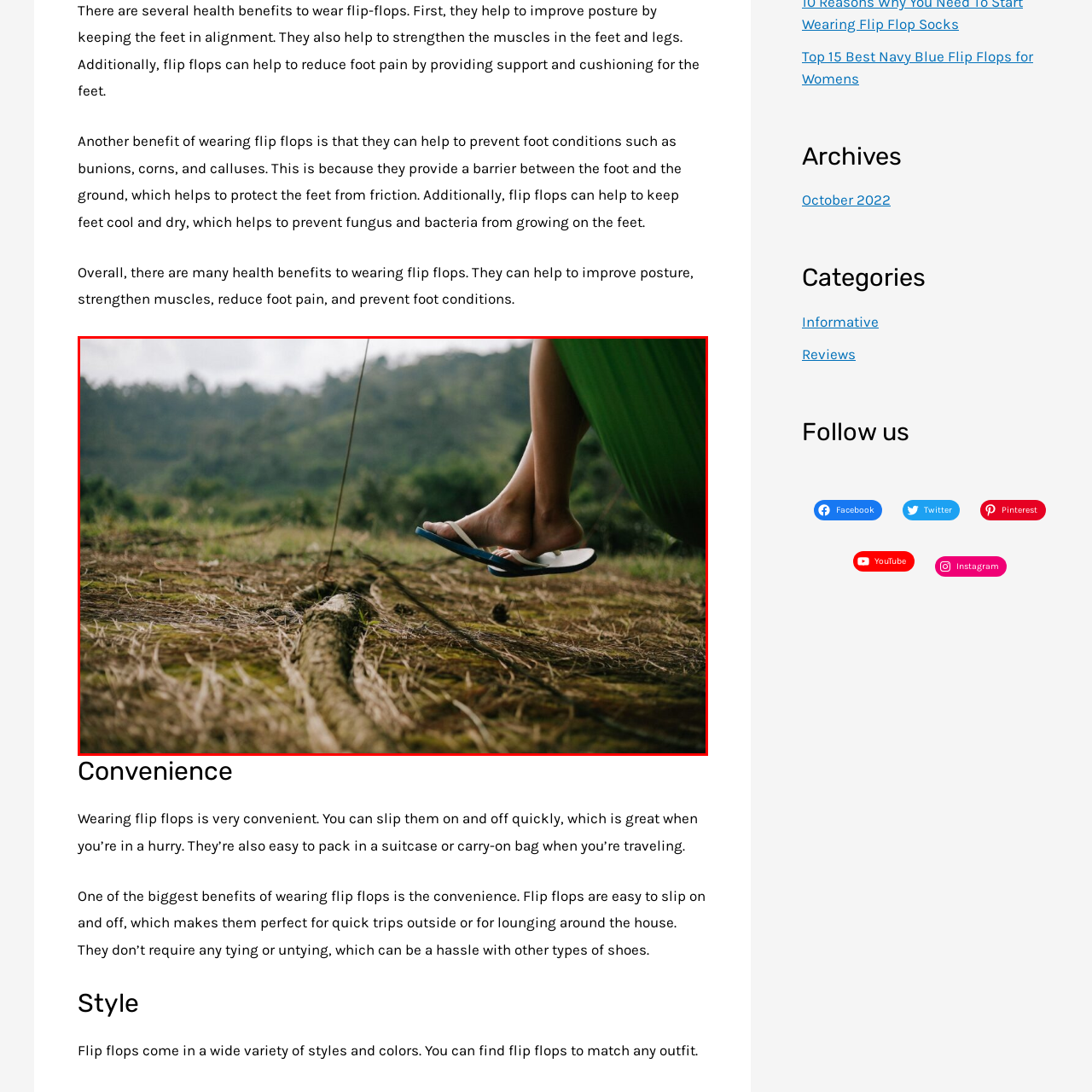What benefit do flip-flops provide for foot health?
View the portion of the image encircled by the red bounding box and give a one-word or short phrase answer.

Allowing natural movement